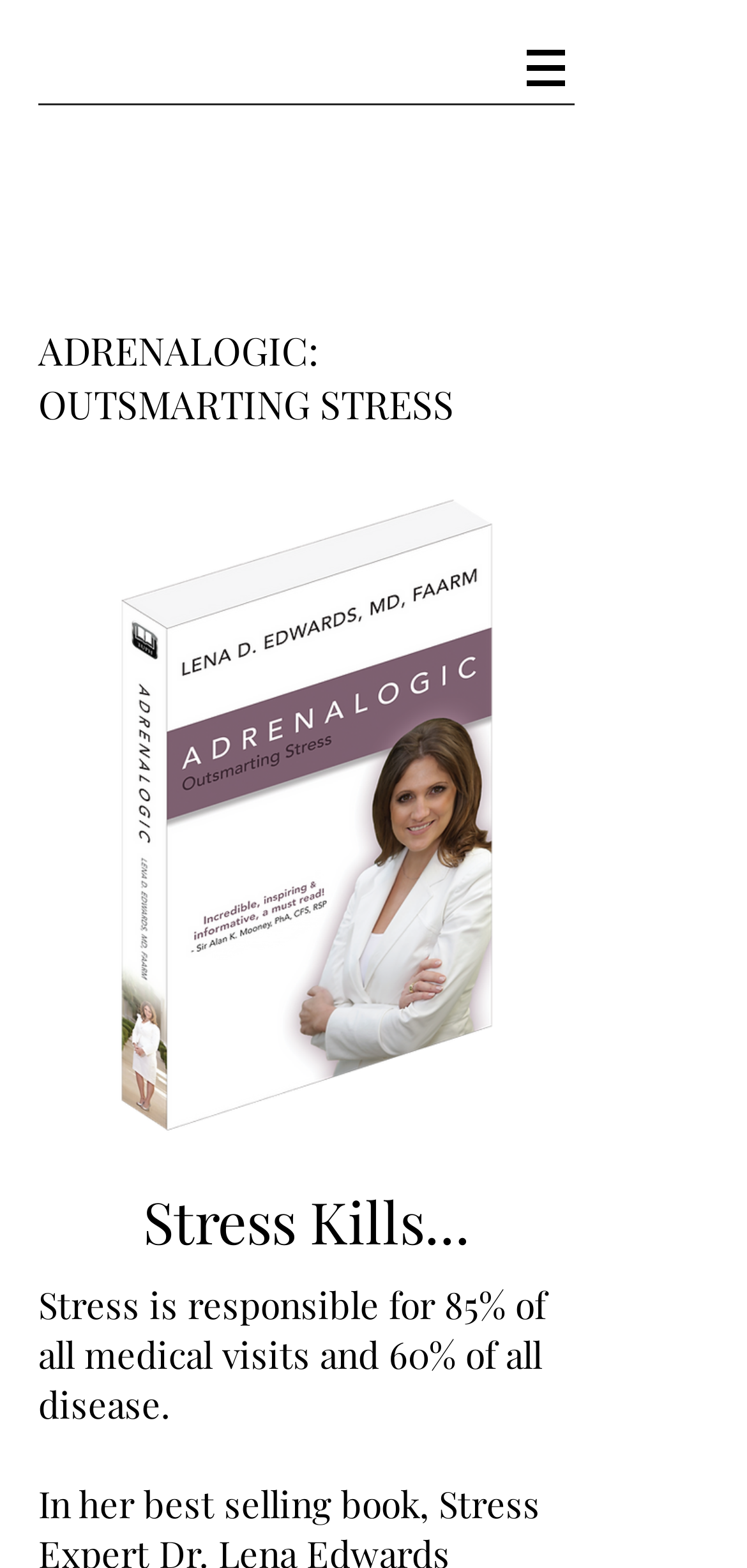Offer a meticulous description of the webpage's structure and content.

The webpage is titled "Home | Adrenalogic" and has a navigation menu located at the top right corner, which is represented by a button with a popup menu. Below the navigation menu, there is a prominent heading that reads "ADRENALOGIC: OUTSMARTING STRESS" spanning across the top section of the page. 

To the right of the heading, there is a link to "ADRENALOGIC" and a large image of the "Adrenalogic Book" that takes up a significant portion of the page. 

Further down, there are three consecutive headings that discuss the impact of stress on health. The first heading states "Stress Kills...", followed by a more detailed heading that explains "Stress is responsible for 85% of all medical visits and 60% of all disease." The third heading appears to be a separator or a blank line, as it contains no text.